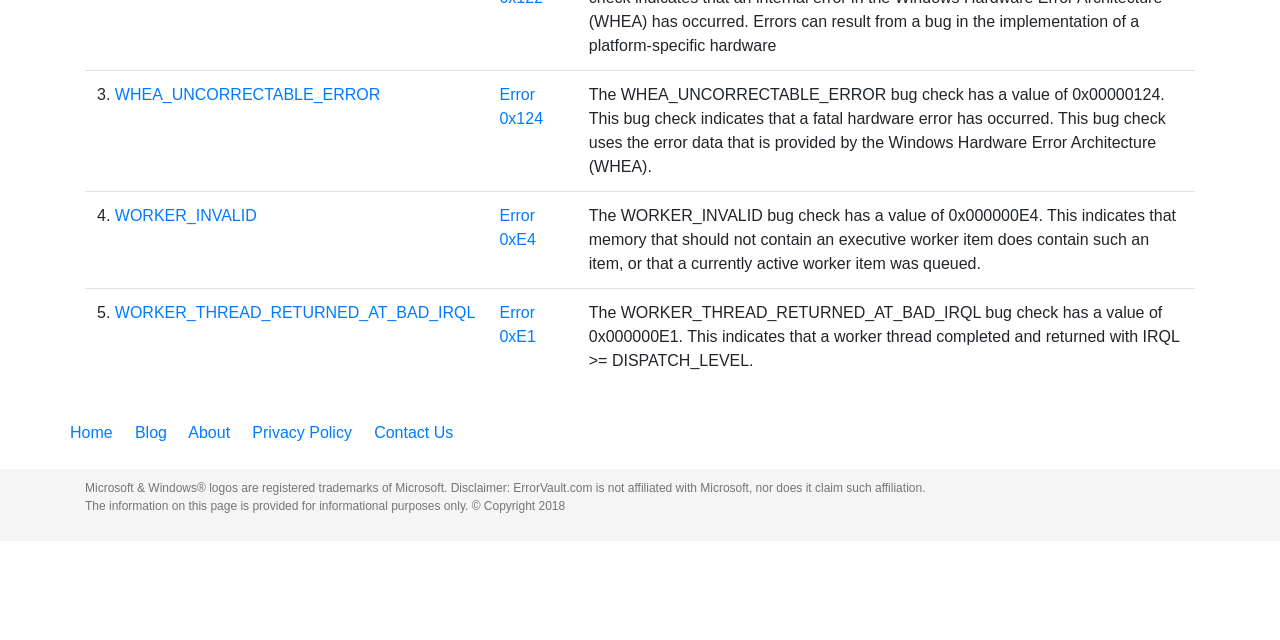Locate and provide the bounding box coordinates for the HTML element that matches this description: "Error 0x124".

[0.39, 0.135, 0.424, 0.199]